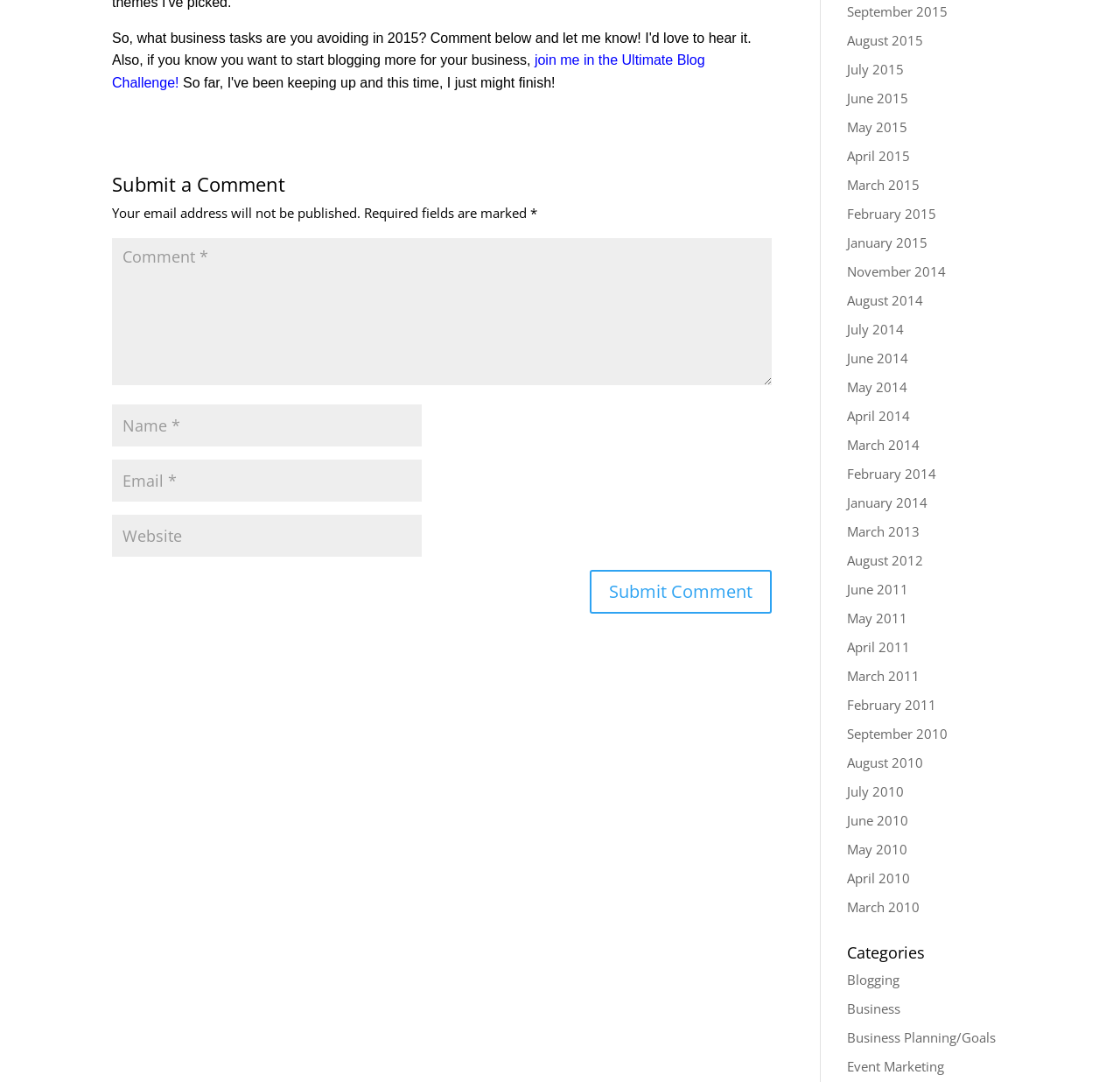How many required textboxes are there?
Based on the image, please offer an in-depth response to the question.

There are three textboxes with the 'required: True' attribute, which are labeled as 'Comment *', 'Name *', and 'Email *'. These textboxes are required to be filled in order to submit a comment.